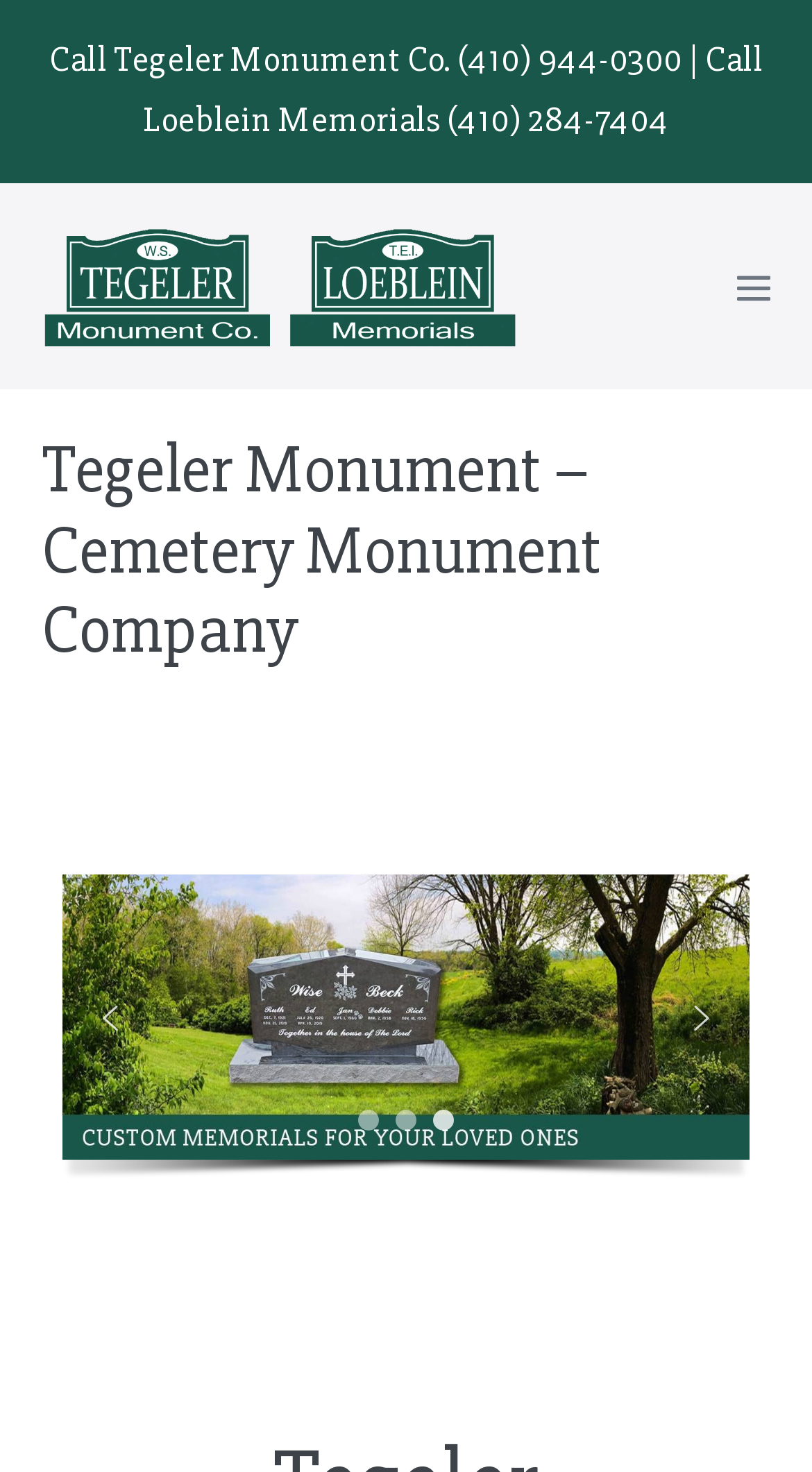Pinpoint the bounding box coordinates of the element you need to click to execute the following instruction: "Visit Tegeler Monument Company website". The bounding box should be represented by four float numbers between 0 and 1, in the format [left, top, right, bottom].

[0.051, 0.179, 0.635, 0.207]